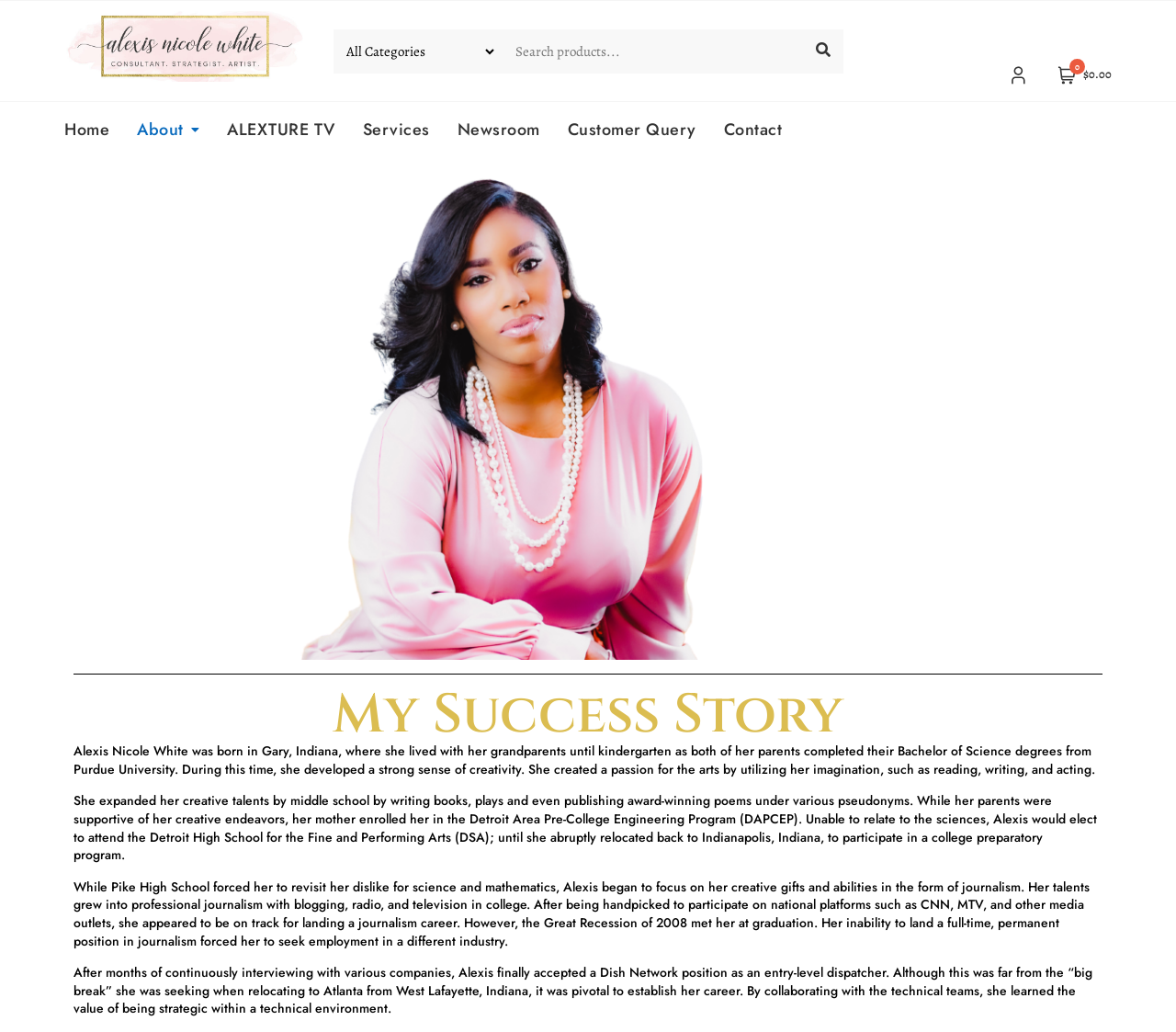Calculate the bounding box coordinates for the UI element based on the following description: "0 $0.00". Ensure the coordinates are four float numbers between 0 and 1, i.e., [left, top, right, bottom].

[0.899, 0.061, 0.945, 0.084]